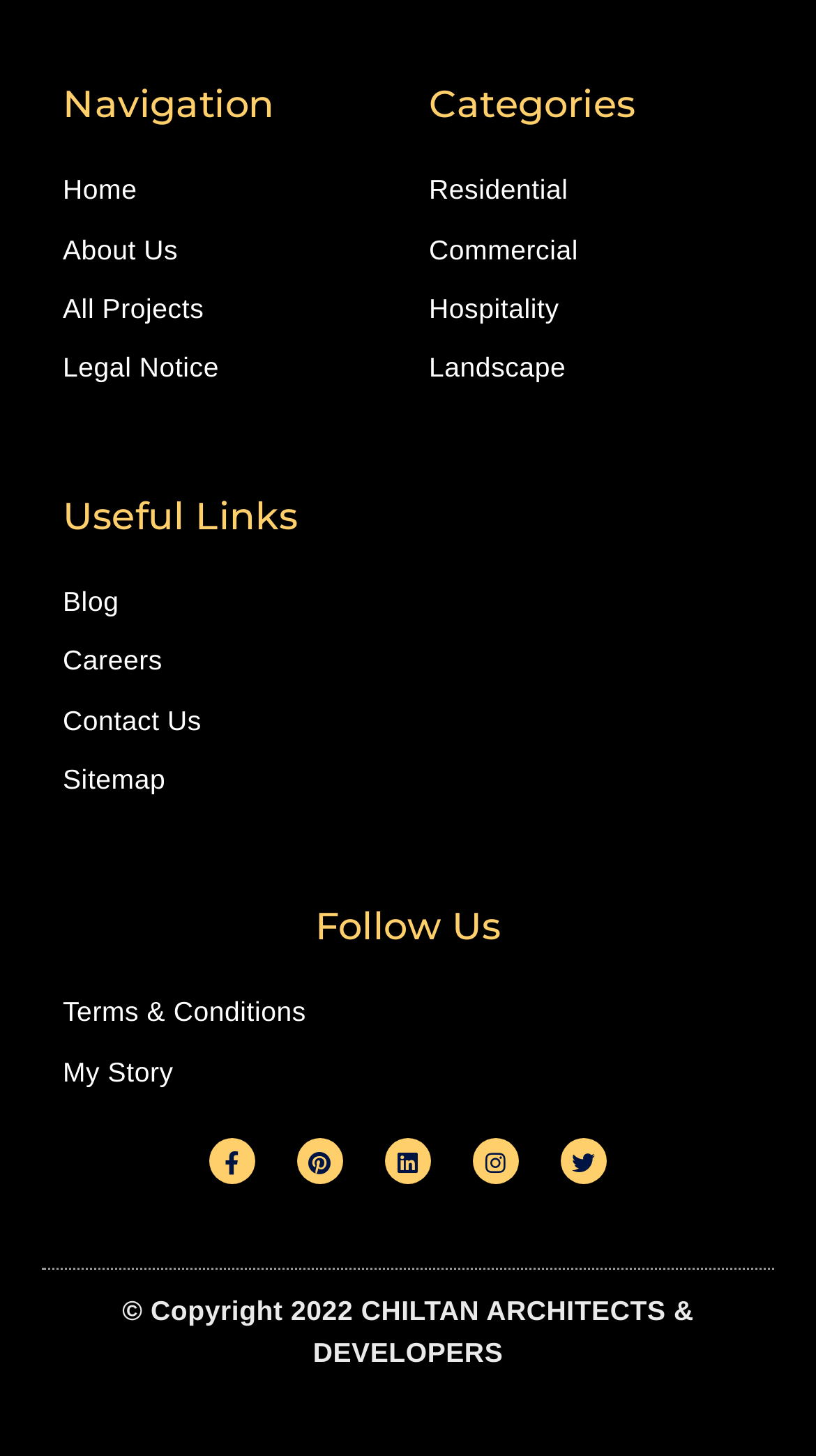Please answer the following question using a single word or phrase: 
What year is the copyright for?

2022